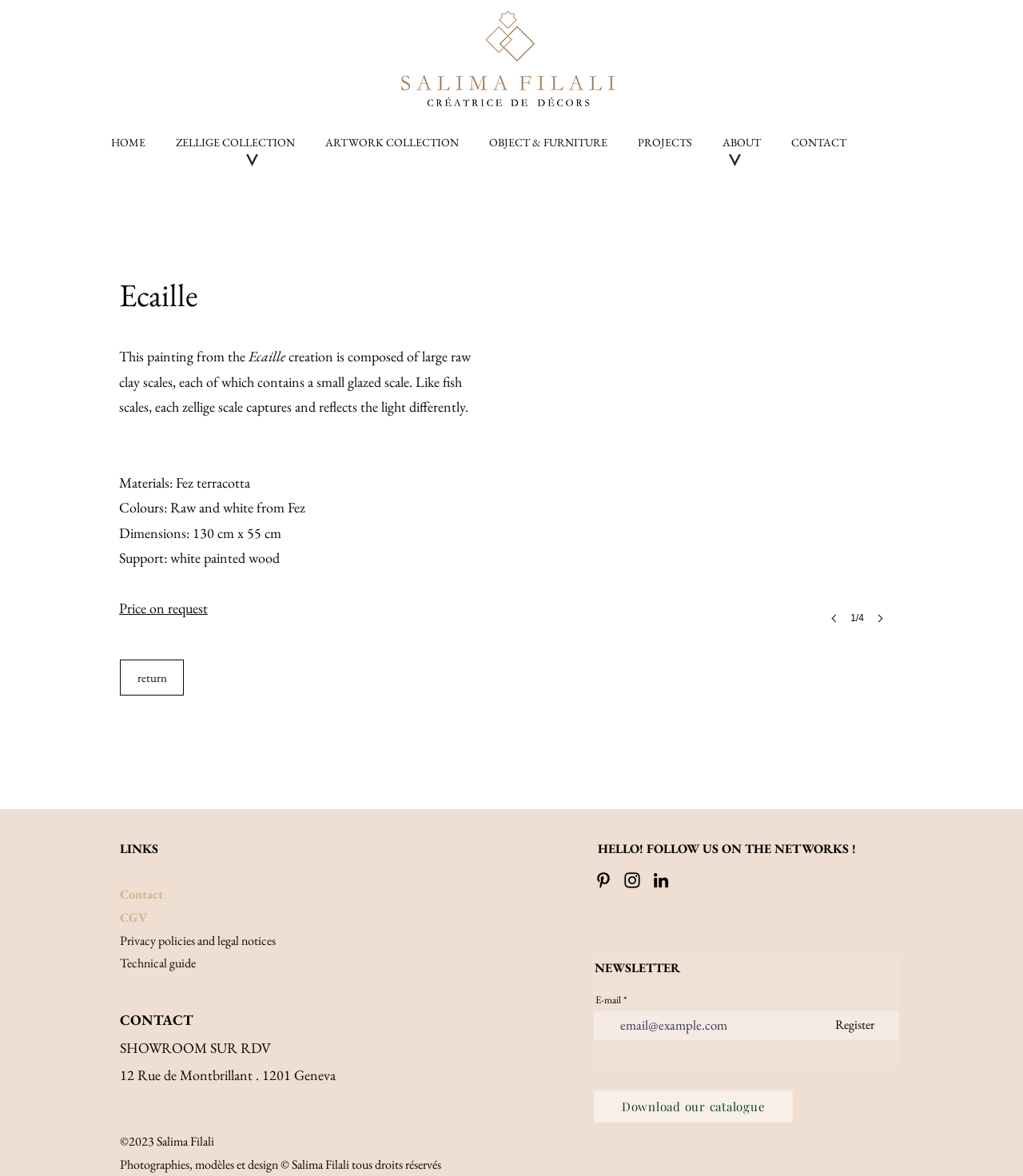Create an elaborate caption for the webpage.

This webpage is dedicated to showcasing the artwork "Ecaille" from the Collection artwork. At the top left corner, there is a logo of Salima Filali, which is also a link. Next to it, there is a navigation menu with links to different sections of the website, including HOME, ZELLIGE COLLECTION, ARTWORK COLLECTION, OBJECT & FURNITURE, PROJECTS, and ABOUT.

Below the navigation menu, there is a main section that takes up most of the page. It is divided into two parts. On the left side, there is a description of the artwork "Ecaille", which is a painting composed of large raw clay scales, each containing a small glazed scale. The description also includes details about the materials, colors, dimensions, and support used in the artwork. There is also a link to inquire about the price of the artwork.

On the right side of the main section, there is a slideshow gallery showcasing images of the artwork. Above the gallery, there is a button to navigate through the images. Below the gallery, there are links to navigate to the previous or next image.

At the bottom of the page, there are several sections. One section has links to contact information, including an email address and a physical address. Another section has links to social media platforms, including LinkedIn. There is also a section to subscribe to a newsletter, where users can enter their email address and click a register button. Additionally, there is a link to download a catalogue.

Finally, at the very bottom of the page, there are copyright notices and a statement about the rights reserved for the photographs, models, and design.